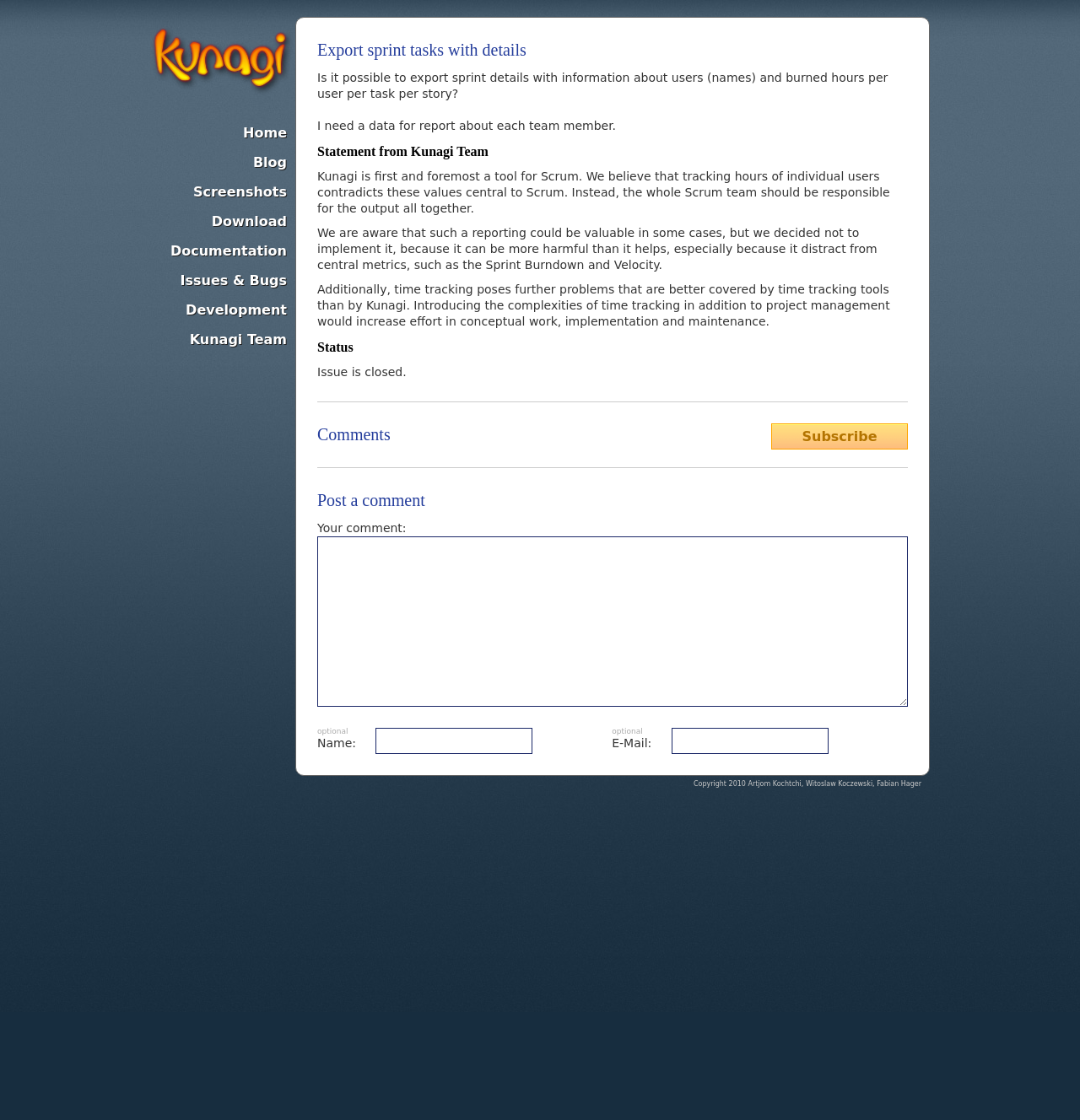What is the purpose of Kunagi?
Provide a concise answer using a single word or phrase based on the image.

Scrum tool